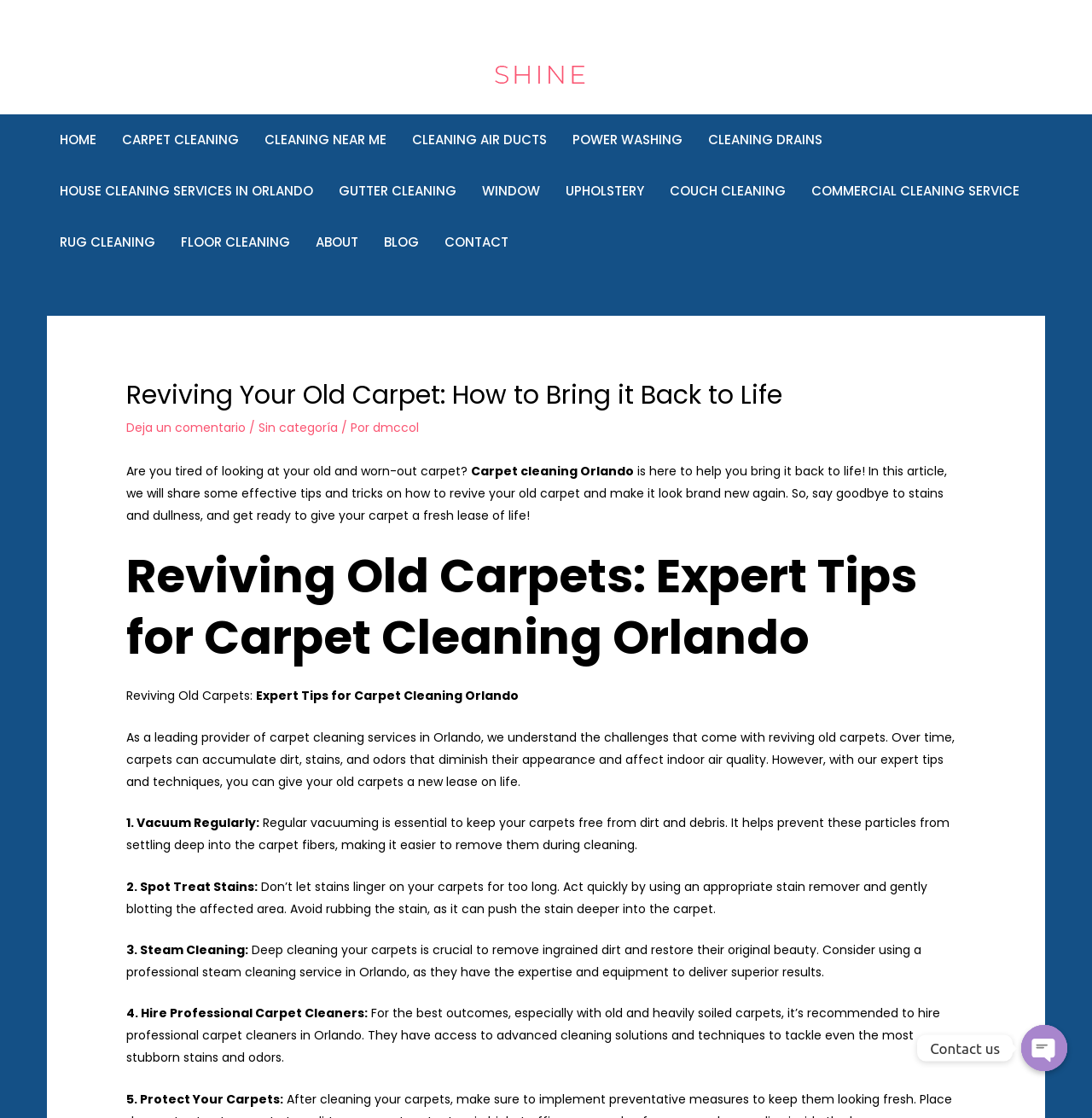Please respond to the question using a single word or phrase:
How many ways are there to contact the company?

4